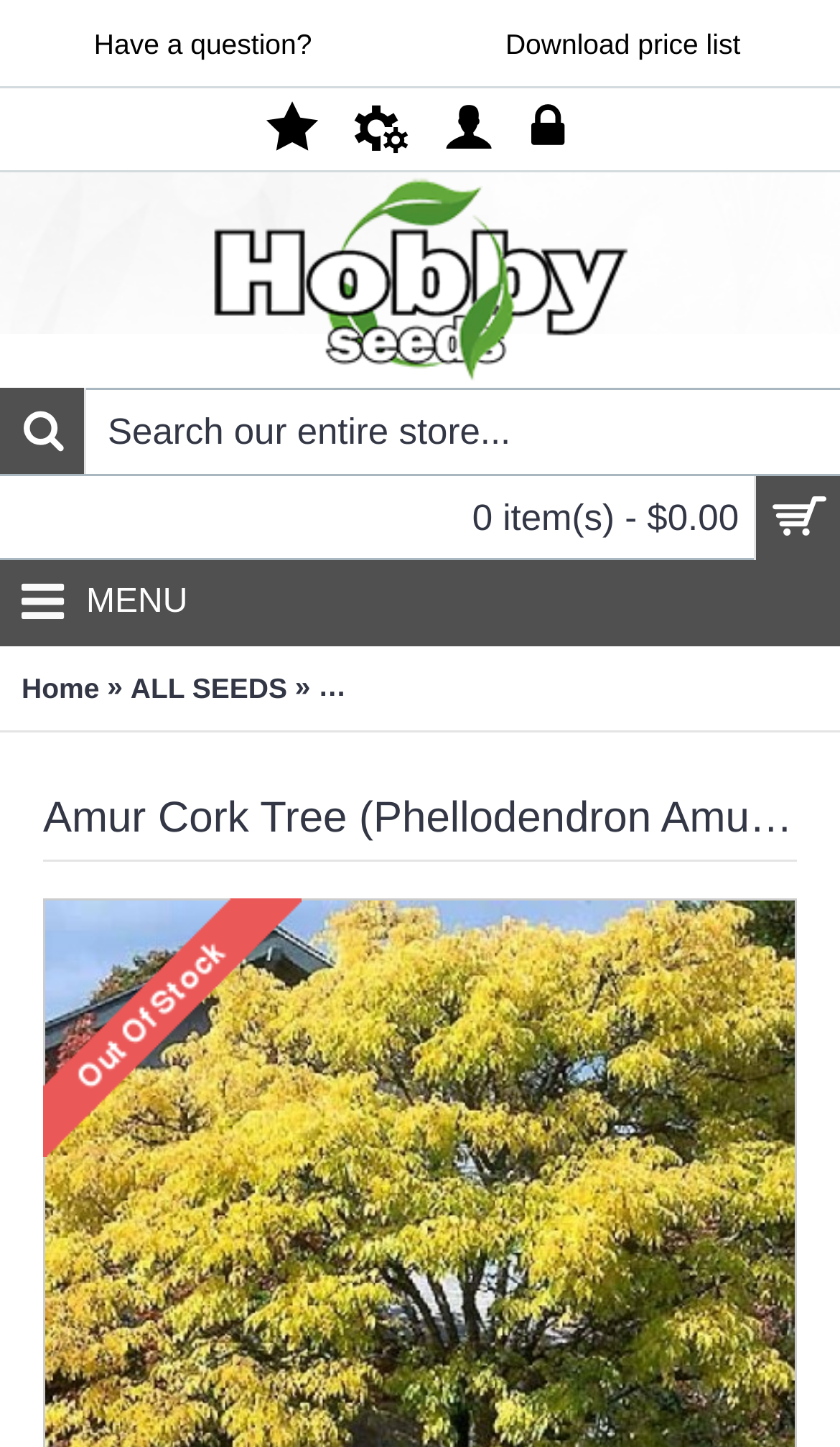Could you provide the bounding box coordinates for the portion of the screen to click to complete this instruction: "Ask a question"?

[0.0, 0.0, 0.483, 0.06]